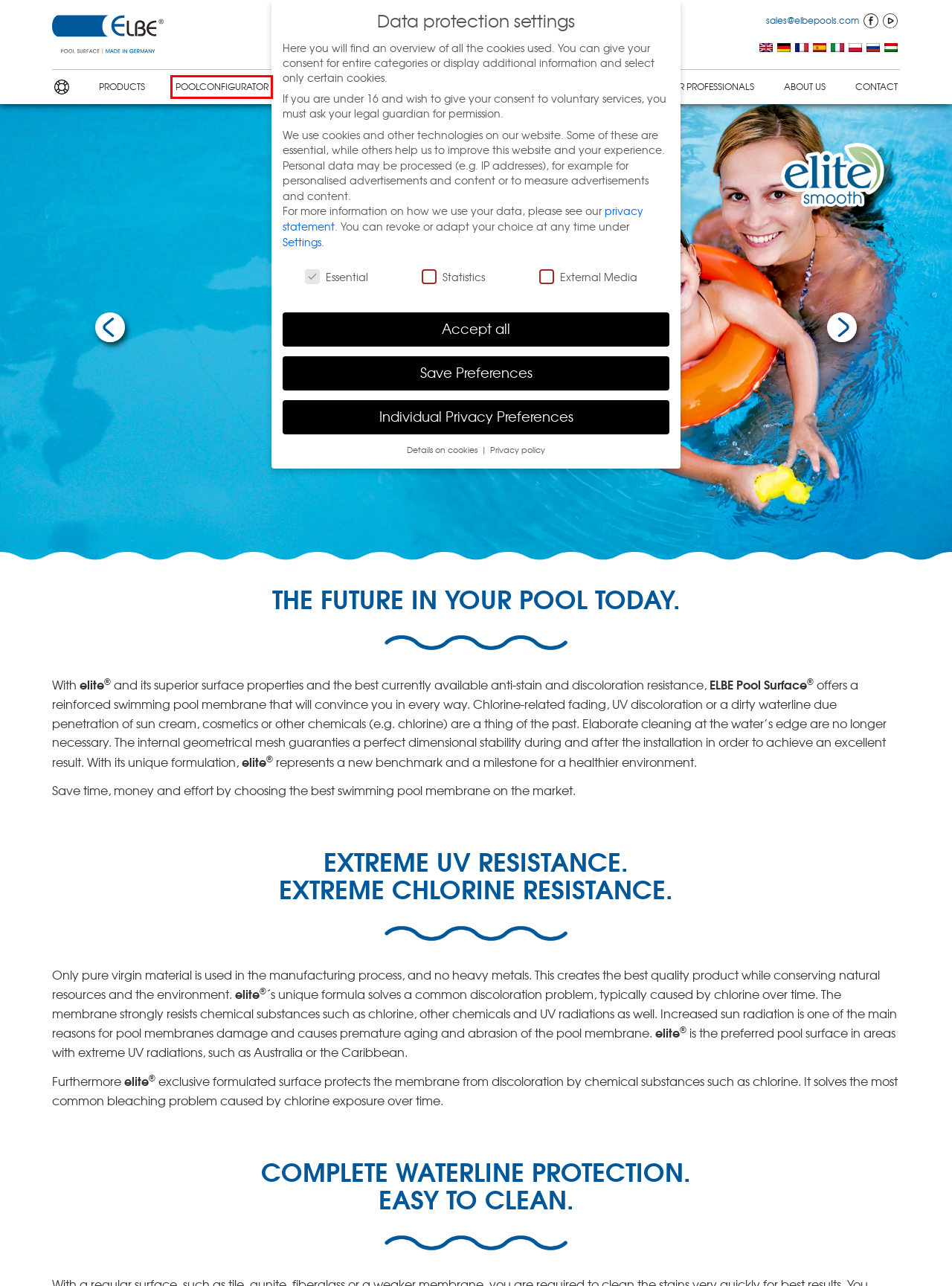Inspect the screenshot of a webpage with a red rectangle bounding box. Identify the webpage description that best corresponds to the new webpage after clicking the element inside the bounding box. Here are the candidates:
A. ELBE Pool Surface® | Poolconfigurator – Create your unique space
B. ELBE Pool Surface® | elite® – La mejor opción para usted y su familia
C. ELBE Pool Surface | elite® – La scelta migliore
D. ELBE Pool Surface | elite® – Le meilleur choix pour vous et votre famille
E. ELBE Pool Surface | elite® – Наилучший в мире выбор
F. ELBE Pool Surface® | Become a professional!
G. ELBE Pool Surface® | Data Protection Policy
H. ELBE Pool Surface® | Contact us

A